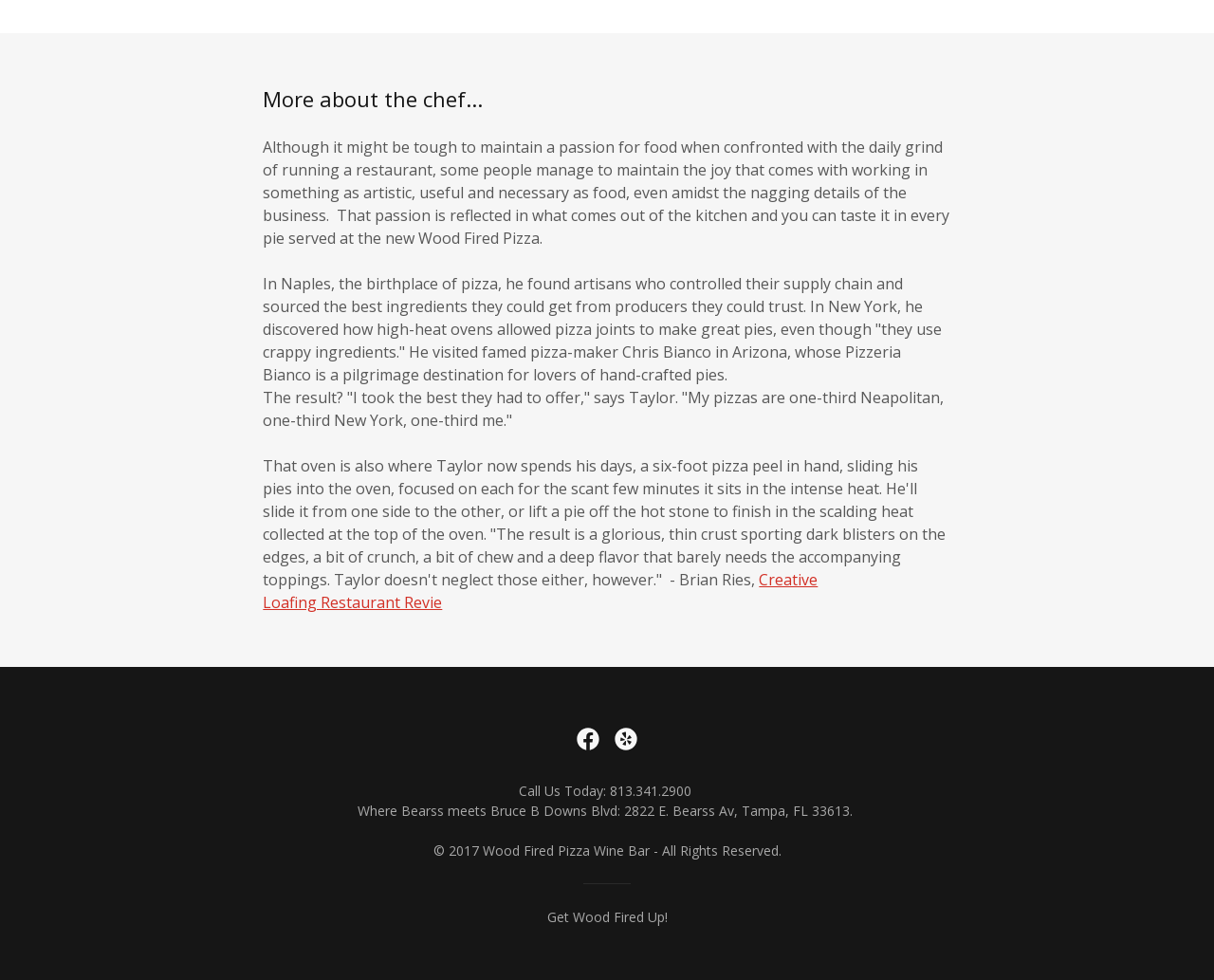Return the bounding box coordinates of the UI element that corresponds to this description: "Creative Loafing Restaurant Revie". The coordinates must be given as four float numbers in the range of 0 and 1, [left, top, right, bottom].

[0.217, 0.581, 0.674, 0.625]